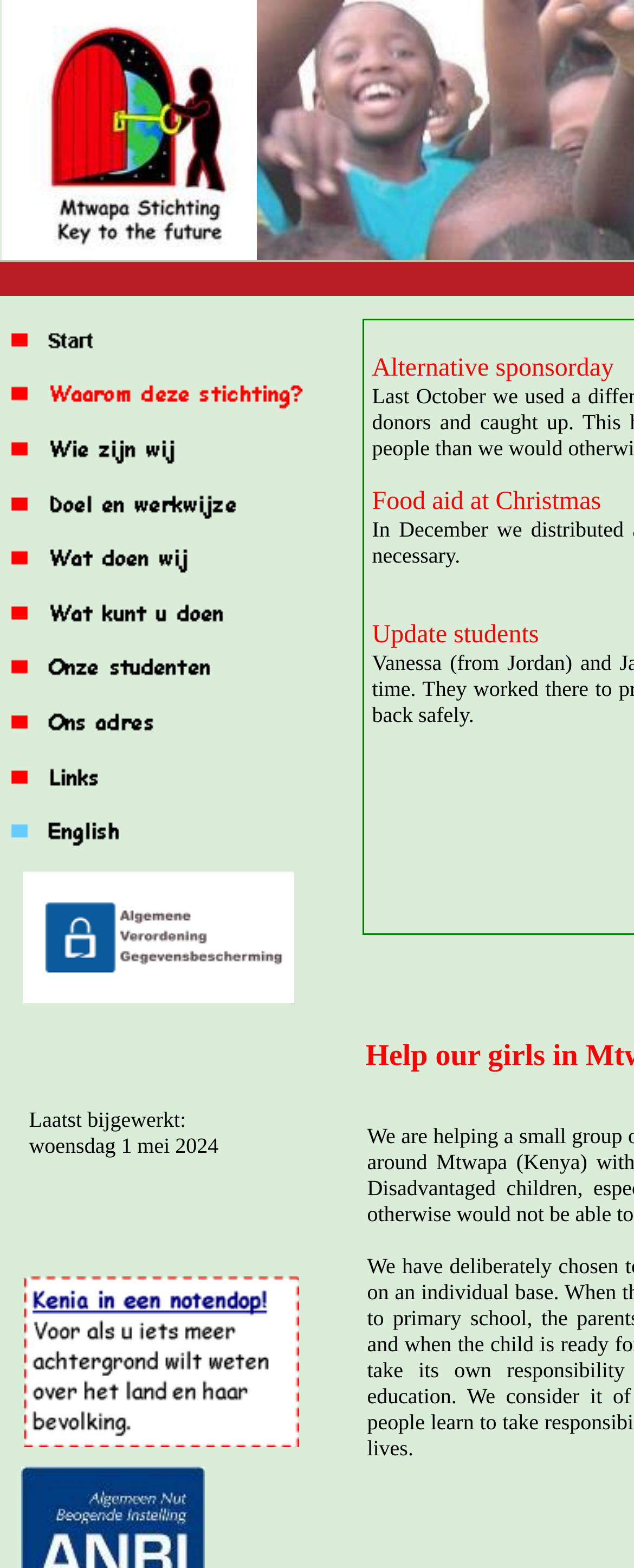Please give a short response to the question using one word or a phrase:
How many links are on the webpage?

2